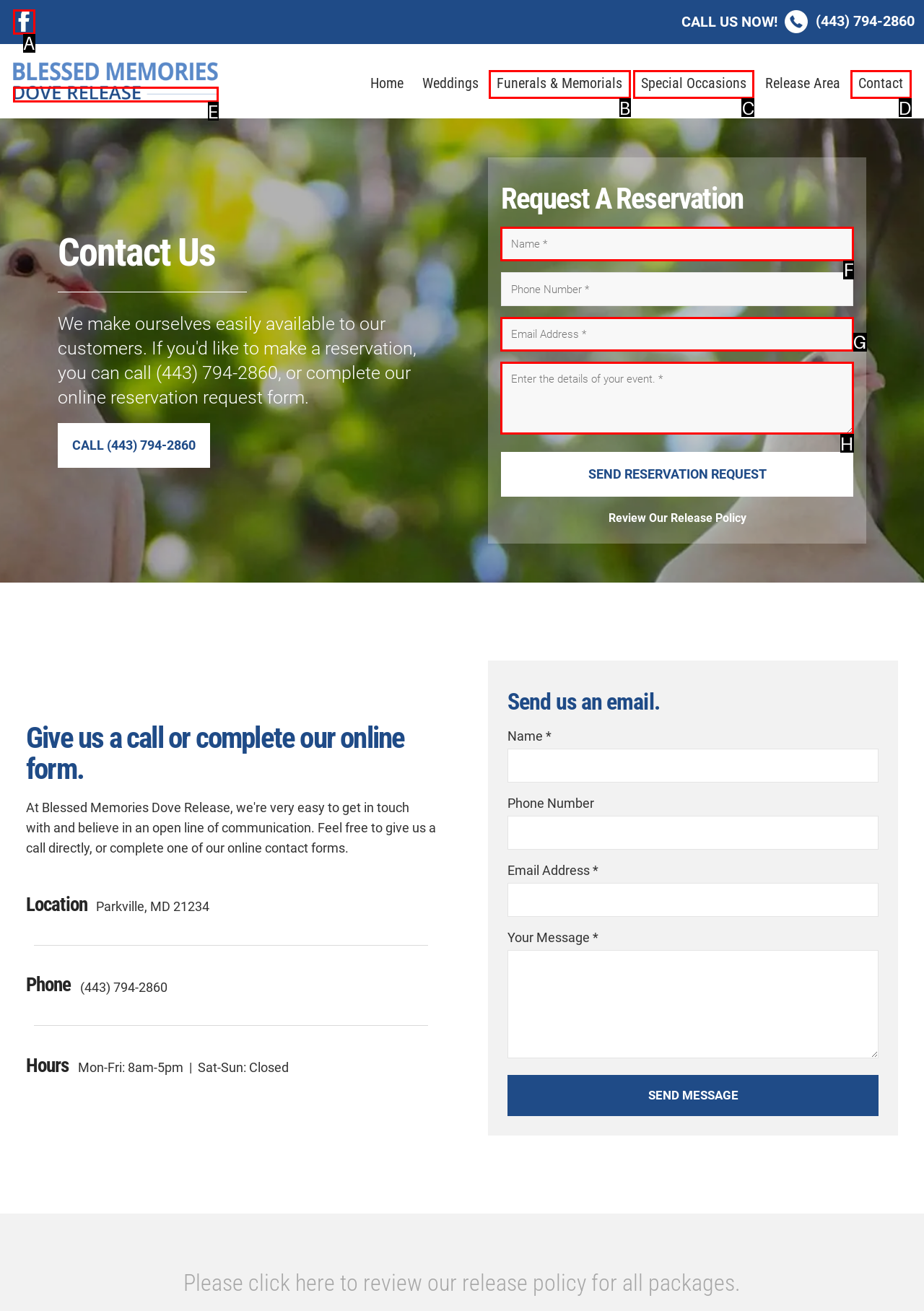What option should you select to complete this task: Fill in the Name field? Indicate your answer by providing the letter only.

F